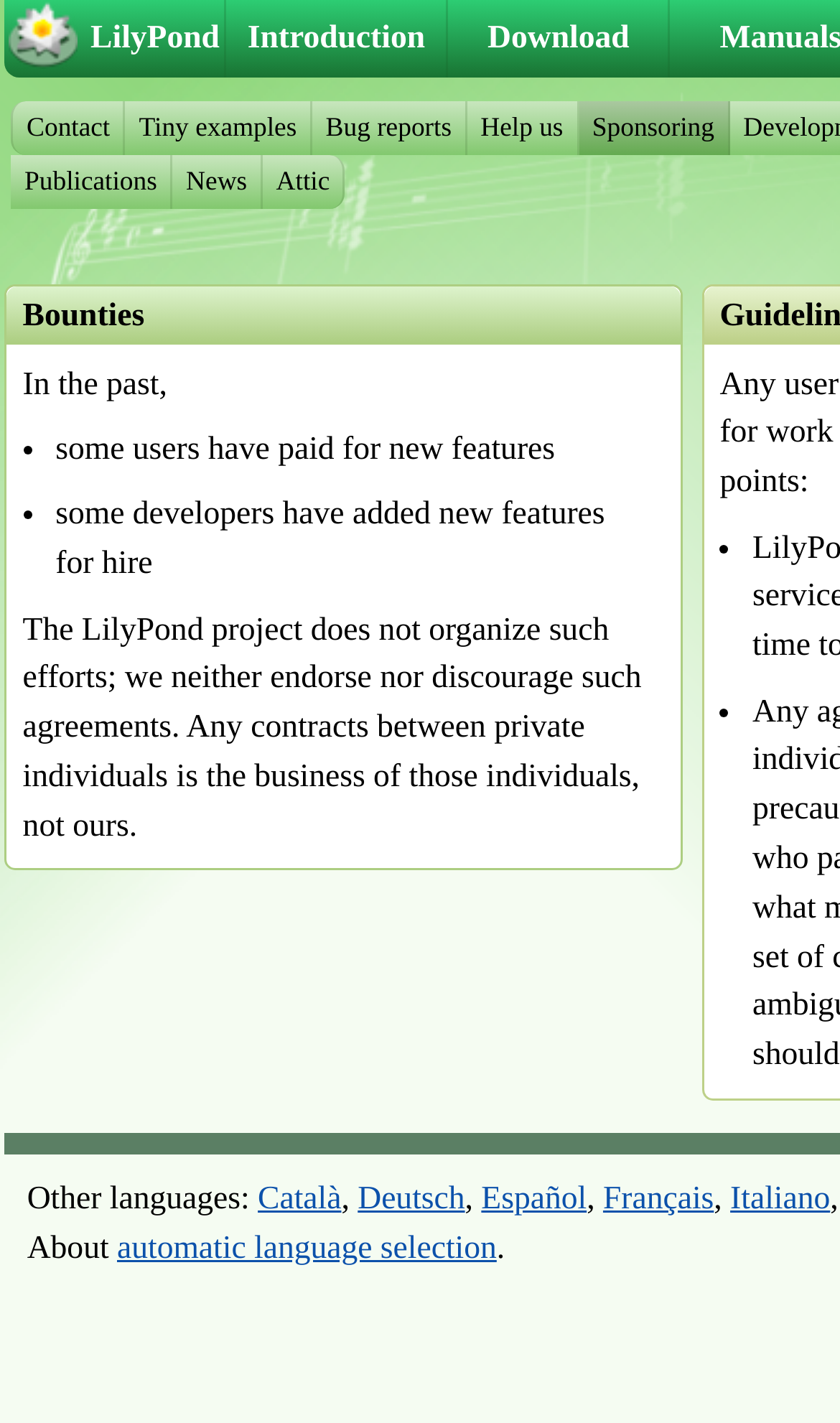Provide the bounding box coordinates of the HTML element described as: "Publications". The bounding box coordinates should be four float numbers between 0 and 1, i.e., [left, top, right, bottom].

[0.013, 0.109, 0.205, 0.147]